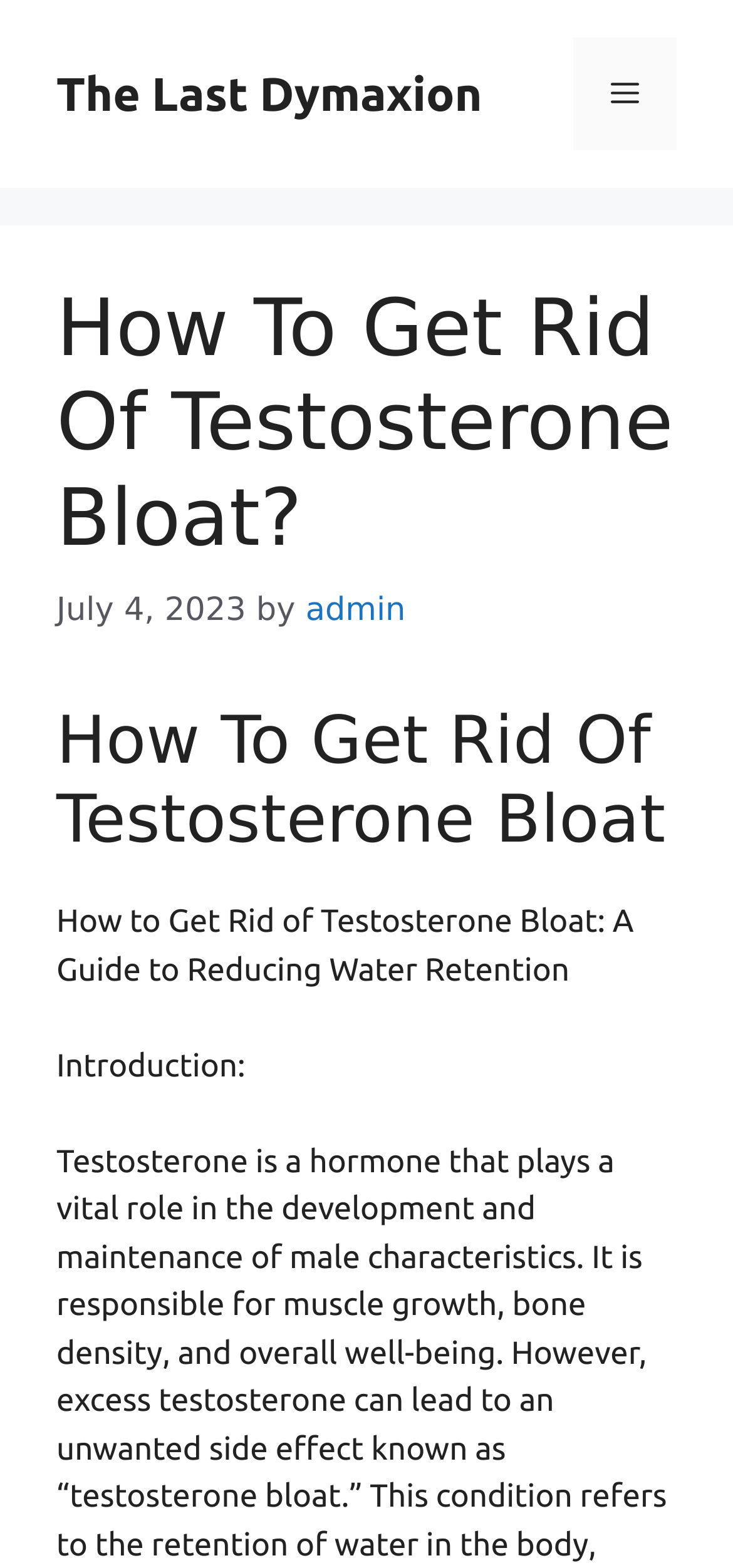Provide a single word or phrase to answer the given question: 
Who is the author of the article?

admin